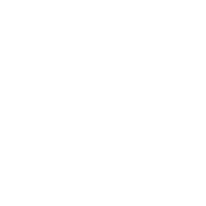Detail all significant aspects of the image you see.

The image features the "Urine Drug Abuse FKET Test Kit," a diagnostic product by Citest Diagnostics Inc. This test kit is designed for rapid screening of FKET (Fluoketamine) in urine samples, utilizing a monoclonal antibody to detect levels exceeding 1000 ng/mL. The test can be conducted without any specialized instruments, delivering results in just 5 minutes. The kit offers various formats, including dipstick, cassette, and panel options, making it versatile for different testing environments. Proper storage is recommended between 2-30°C, and the product boasts a shelf life of two years.